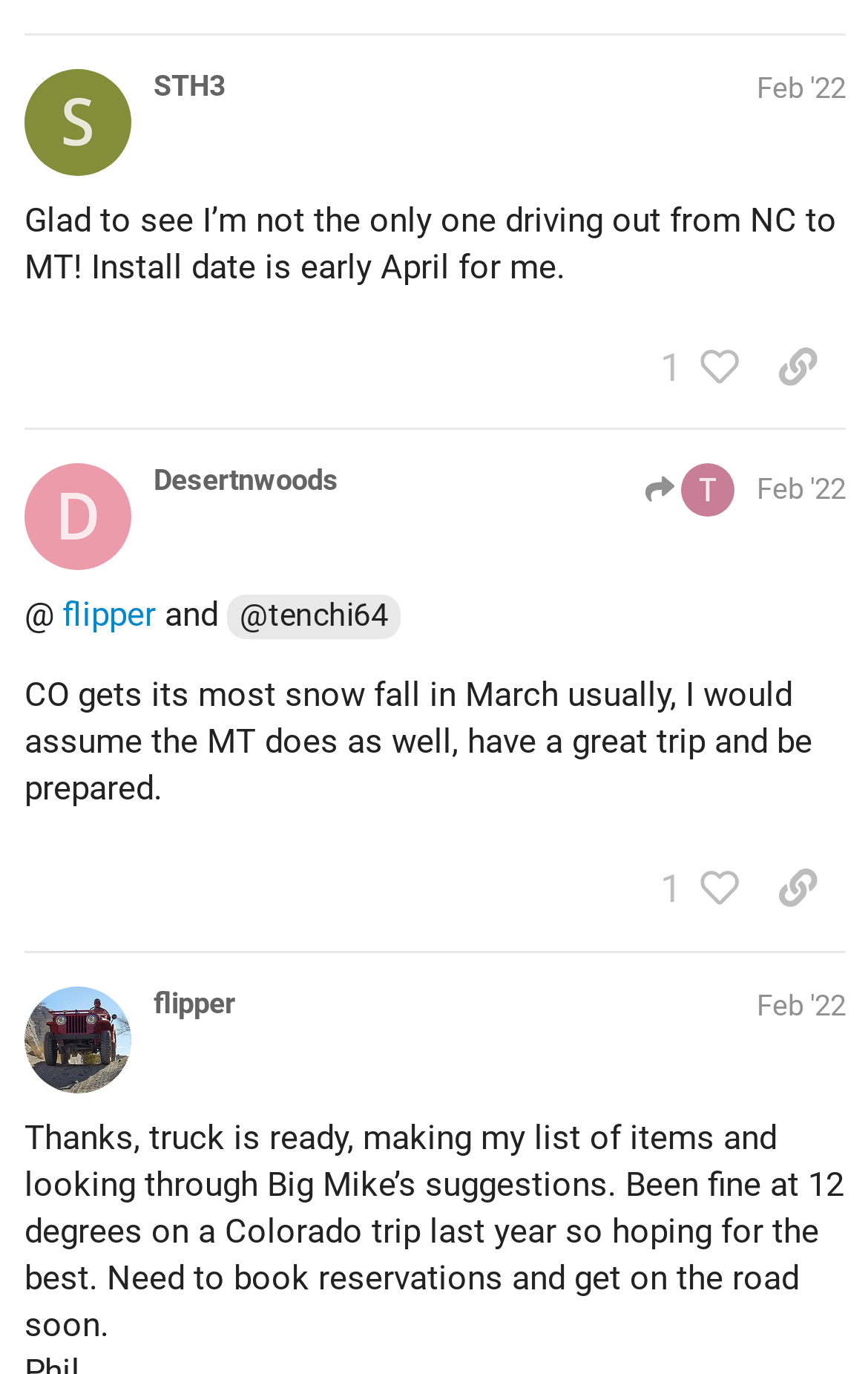Please determine the bounding box of the UI element that matches this description: Feb '22. The coordinates should be given as (top-left x, top-left y, bottom-right x, bottom-right y), with all values between 0 and 1.

[0.872, 0.719, 0.974, 0.743]